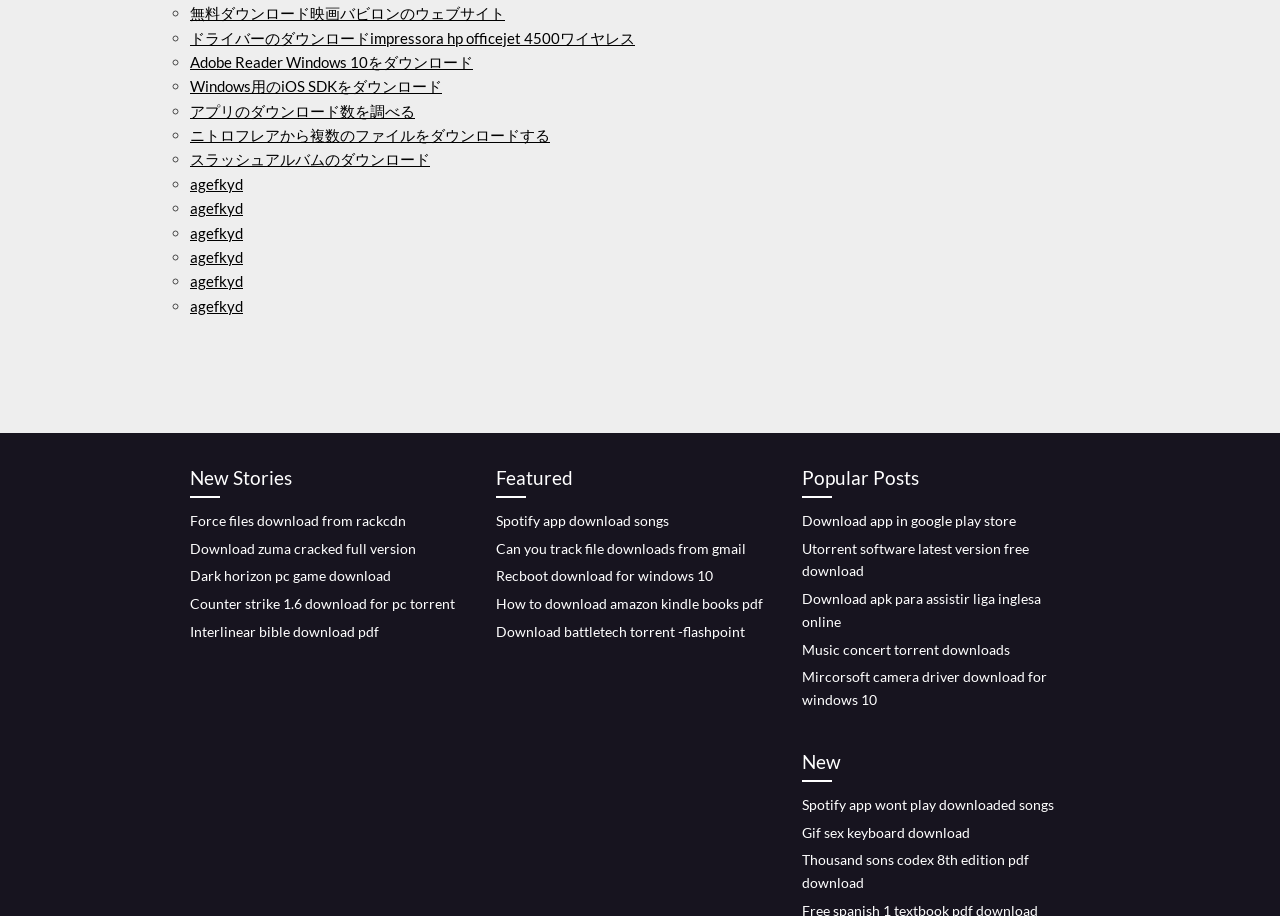Use a single word or phrase to answer the question: How many sections are there on this webpage?

4